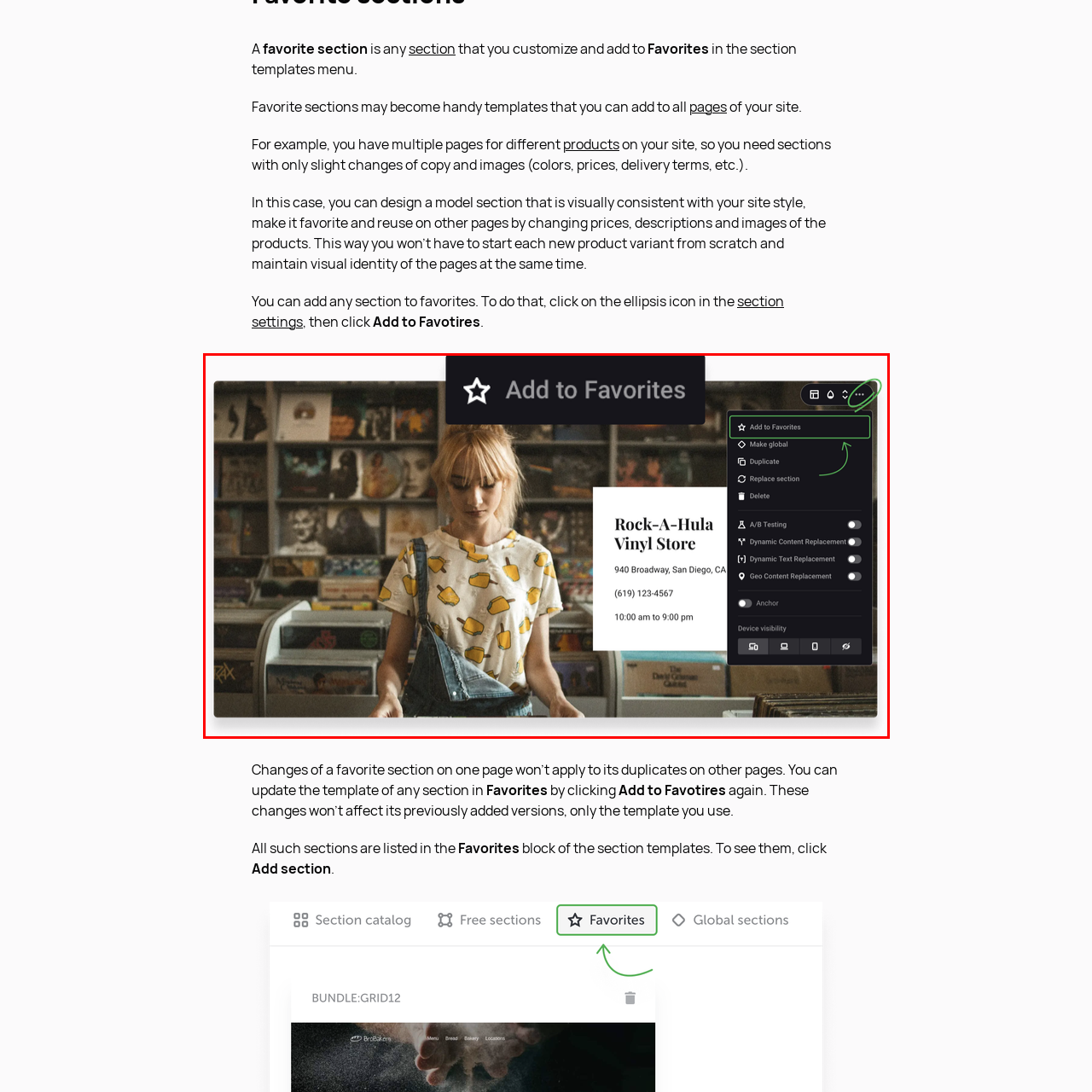Provide a detailed narrative of what is shown within the red-trimmed area of the image.

The image showcases a user interface for adding a section to favorites, prominently featuring the "Add to Favorites" option displayed within a star icon. In the foreground, a woman dressed in a casual yellow patterned shirt stands in front of shelves filled with vinyl records, embodying a trendy, vintage atmosphere. To the right, details of the "Rock-A-Hula Vinyl Store" are presented, including the store's address, phone number, and hours of operation. This interface suggests a user-friendly customization option, allowing users to save preferred sections for future use or easy access, enhancing the overall shopping experience. The various options highlighted next to "Add to Favorites," such as "Make global," "Duplicate," and "Delete," indicate versatile management capabilities for the store’s layout.